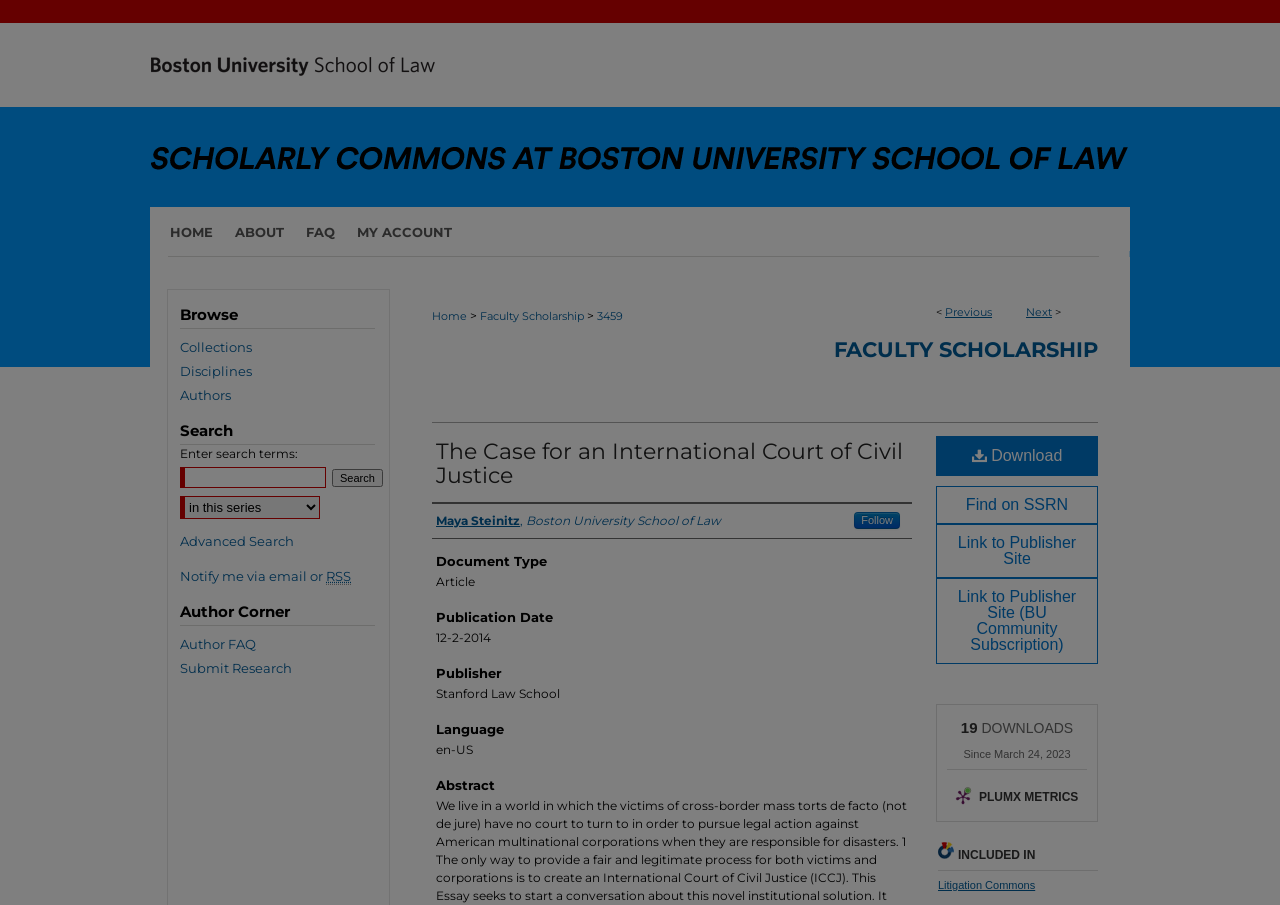Provide the bounding box coordinates for the UI element described in this sentence: "Faculty Scholarship". The coordinates should be four float values between 0 and 1, i.e., [left, top, right, bottom].

[0.375, 0.341, 0.456, 0.357]